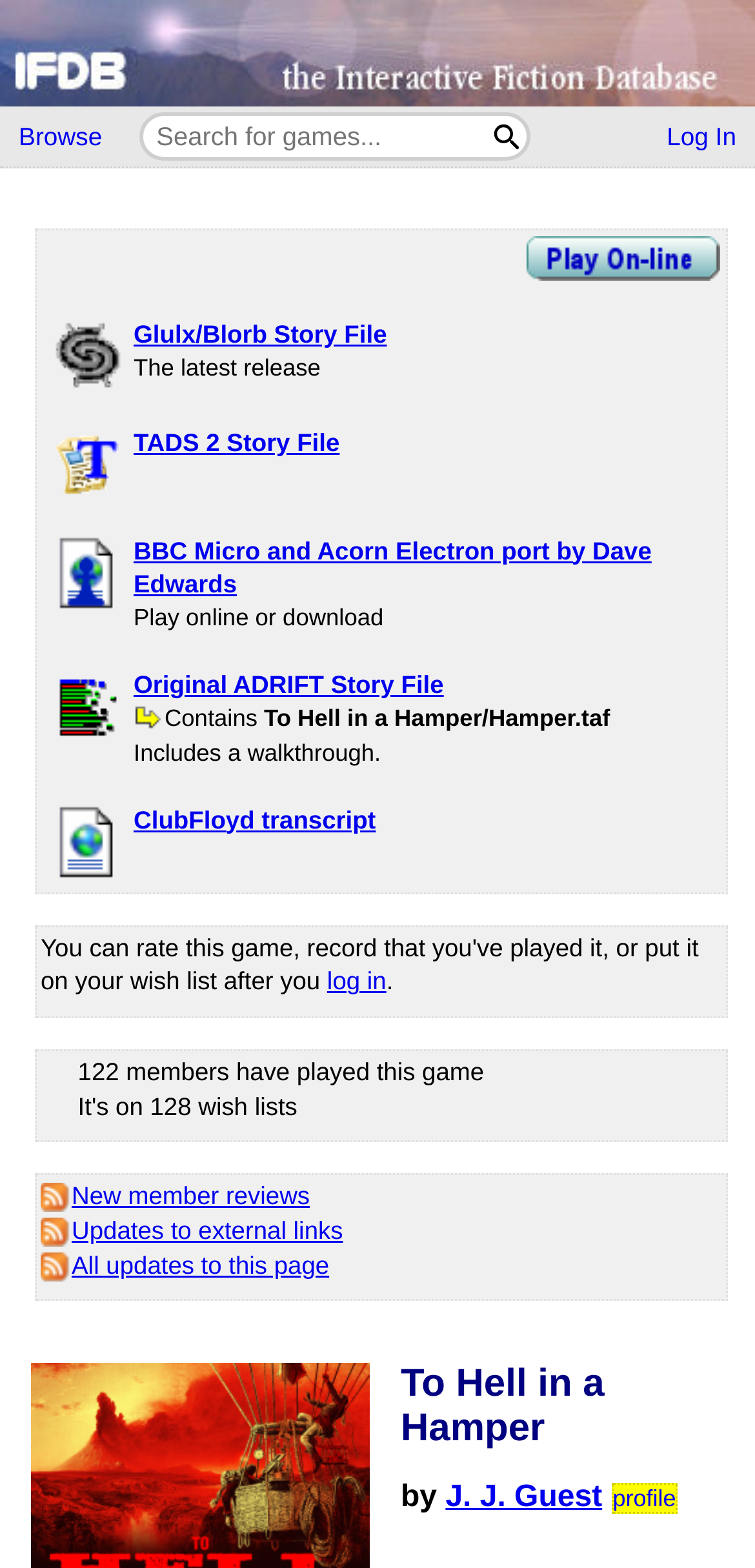Can you identify the bounding box coordinates of the clickable region needed to carry out this instruction: 'Log in'? The coordinates should be four float numbers within the range of 0 to 1, stated as [left, top, right, bottom].

[0.858, 0.07, 1.0, 0.104]